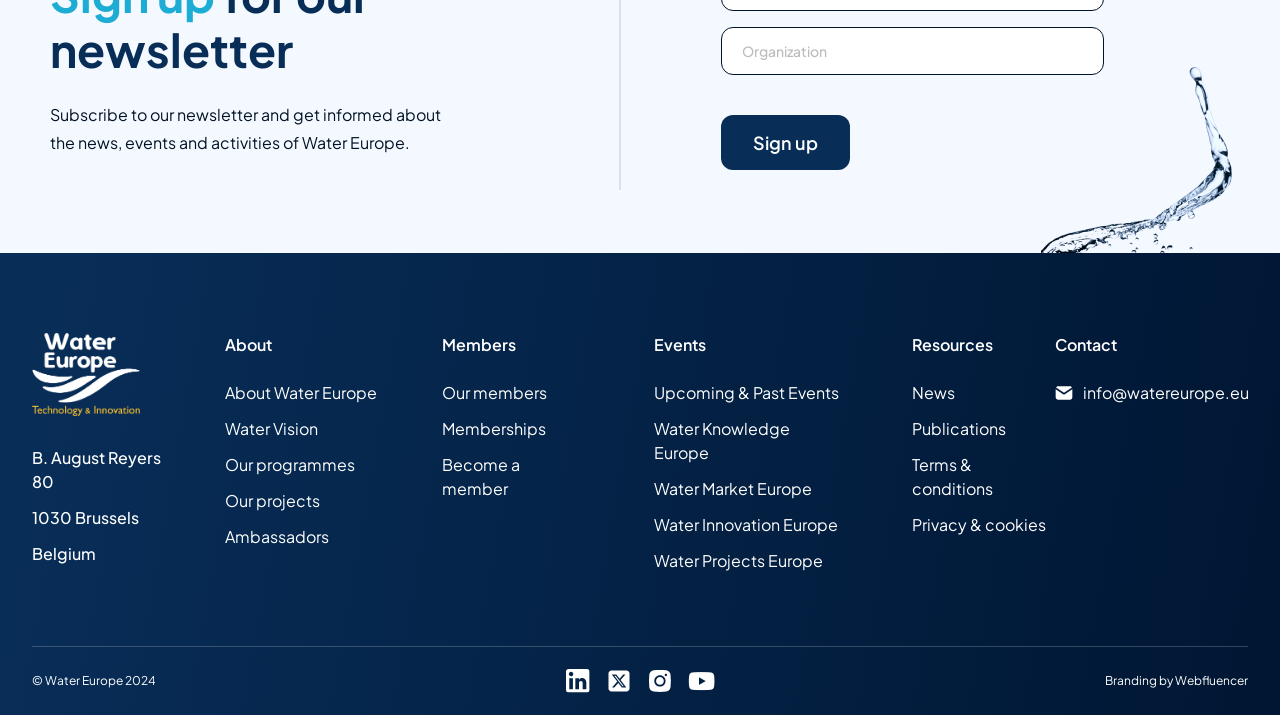Determine the bounding box coordinates for the clickable element required to fulfill the instruction: "Sign up". Provide the coordinates as four float numbers between 0 and 1, i.e., [left, top, right, bottom].

[0.563, 0.161, 0.664, 0.238]